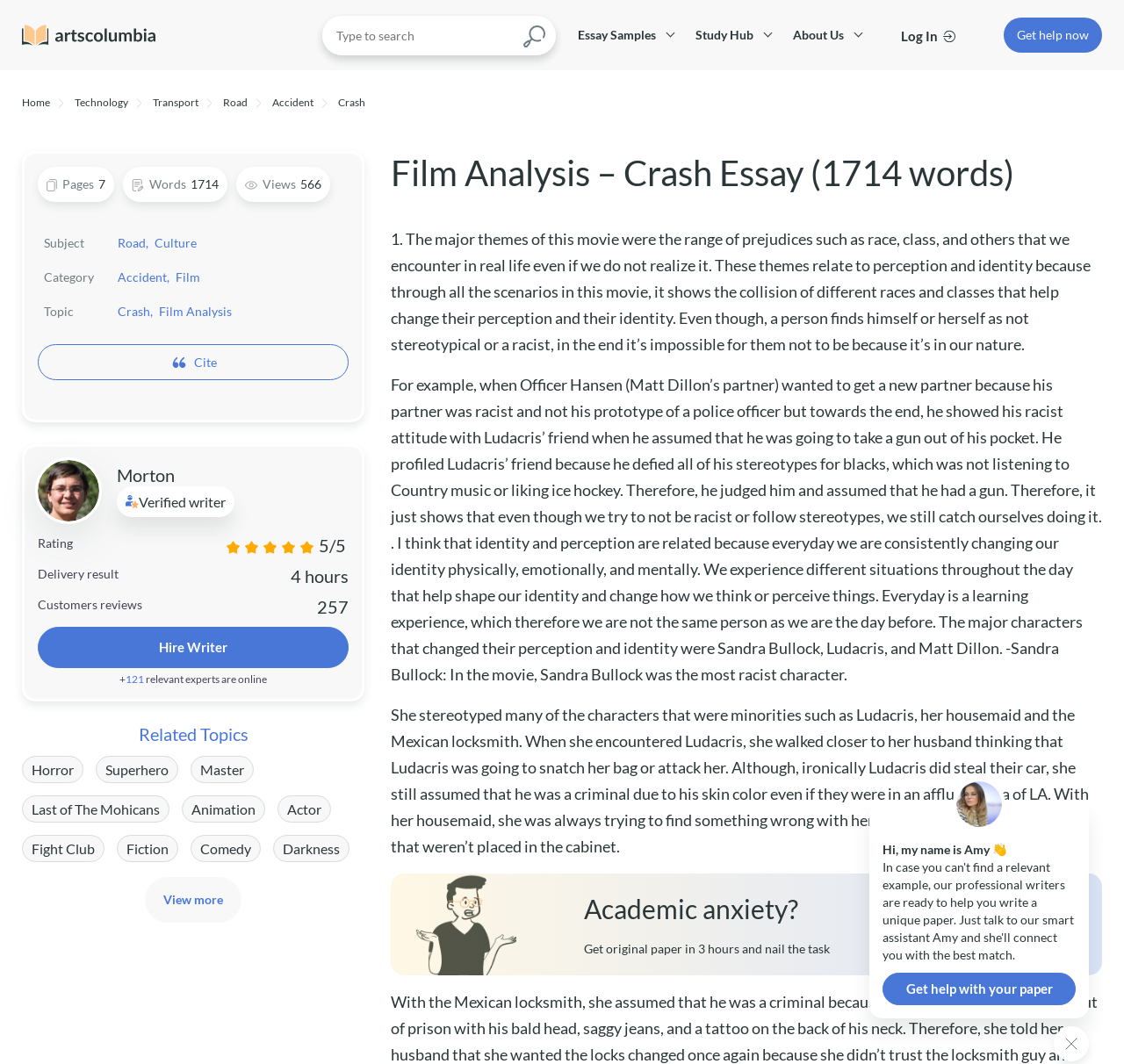Please find the bounding box coordinates of the element that you should click to achieve the following instruction: "Cite this essay". The coordinates should be presented as four float numbers between 0 and 1: [left, top, right, bottom].

[0.034, 0.323, 0.31, 0.357]